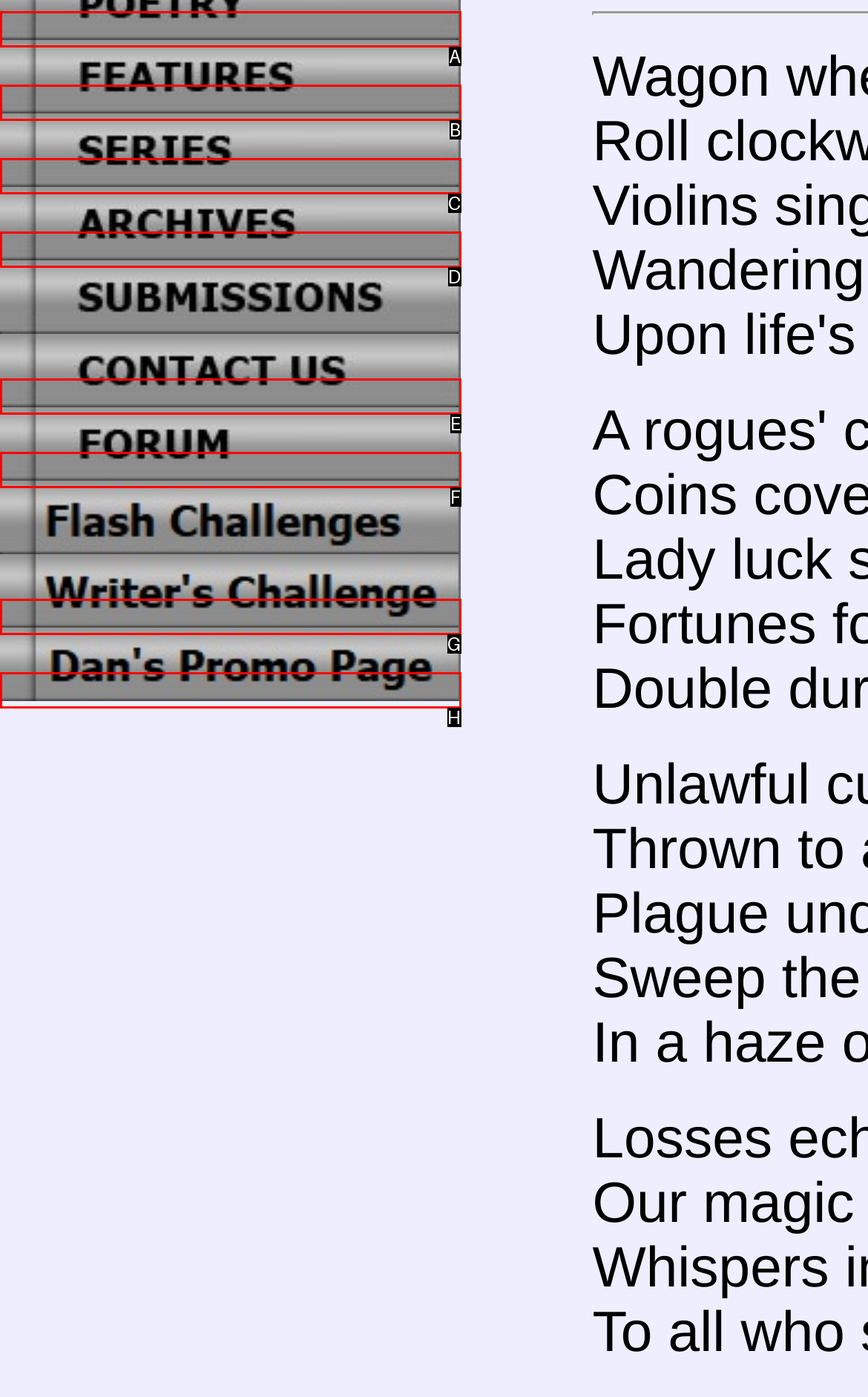Determine the UI element that matches the description: alt="Forum"
Answer with the letter from the given choices.

F